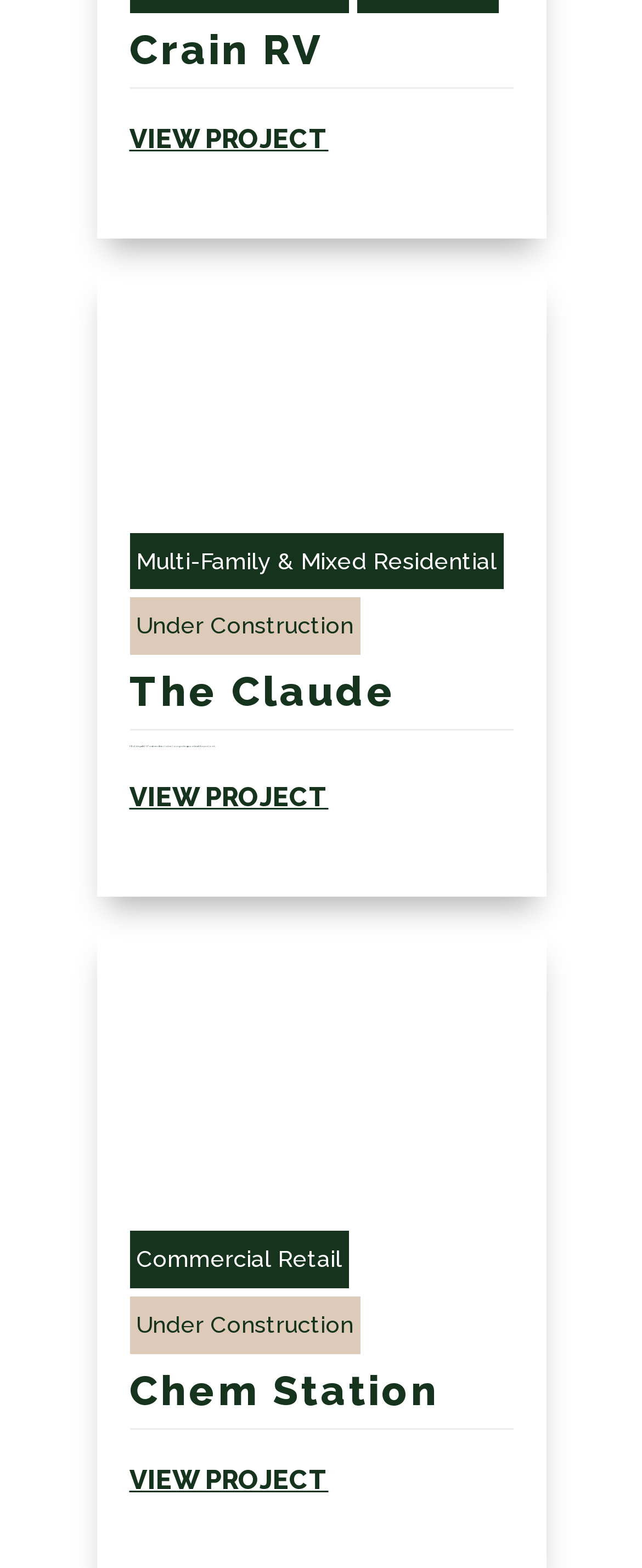What type of project is Chem Station?
Respond to the question with a well-detailed and thorough answer.

I found the answer by looking at the link 'Chem Station' and its nearby link 'Commercial Retail' which indicates that Chem Station is a Commercial Retail project.